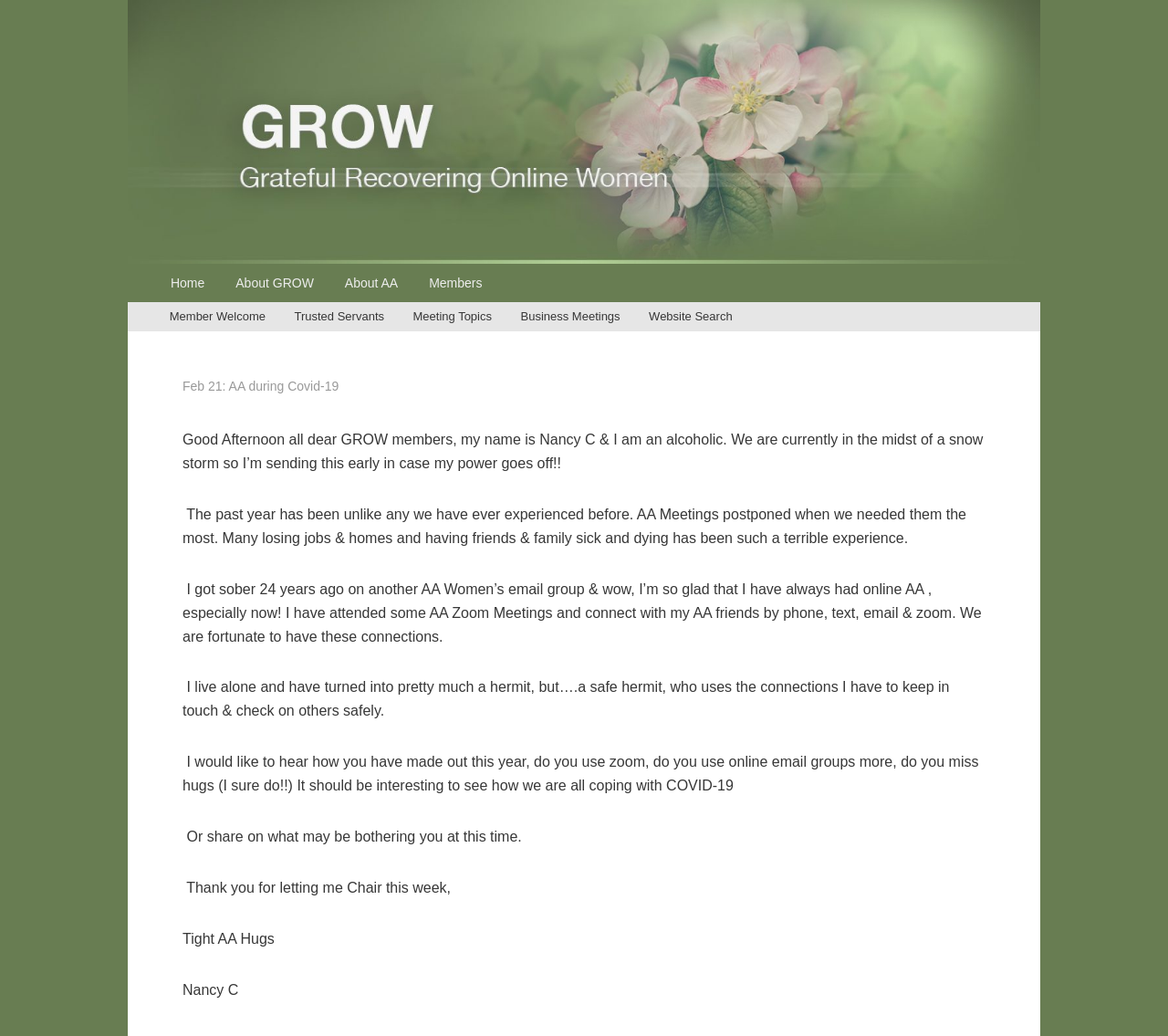Generate the text of the webpage's primary heading.

Feb 21: AA during Covid-19